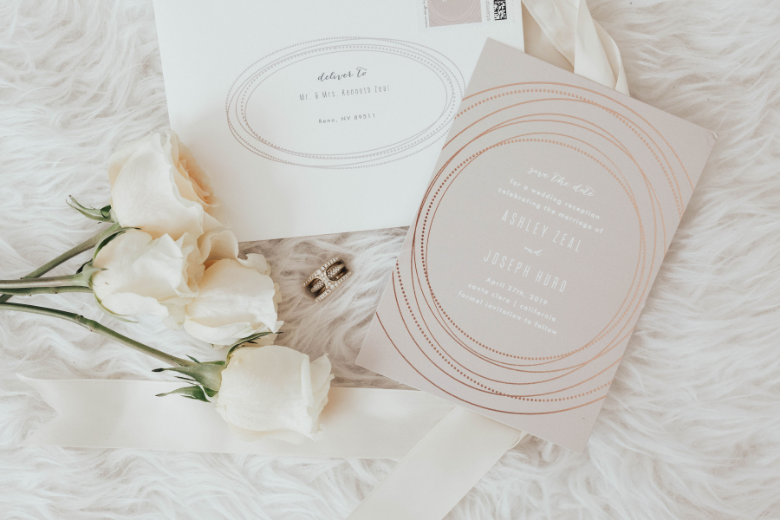Offer a detailed account of the various components present in the image.

The image showcases an elegant wedding invitation suite, highlighted against a soft, textured background. At the forefront, a beautifully designed invitation card, featuring a sophisticated cream and rose gold color palette, announces the wedding details of Ashley Zeal and Joseph Hurd, set for April 27th, 2019, in San Diego, California. This card is adorned with delicate circular designs that frame the text.

Beside the invitation, a white envelope displays a return address, adding a personal touch with the phrase "delivered to M. & Mrs. Arnold Zeal." The ensemble is perfectly complemented by a charming arrangement of pale roses and a flowing ribbon, evoking a sense of romance and celebration. A pair of golden wedding rings subtly rests nearby, symbolizing the union being celebrated.

This image captures the essence of wedding planning as shared by San Francisco blogger Ashley Zeal, who expresses her joy in selecting these save-the-date cards for her special day.